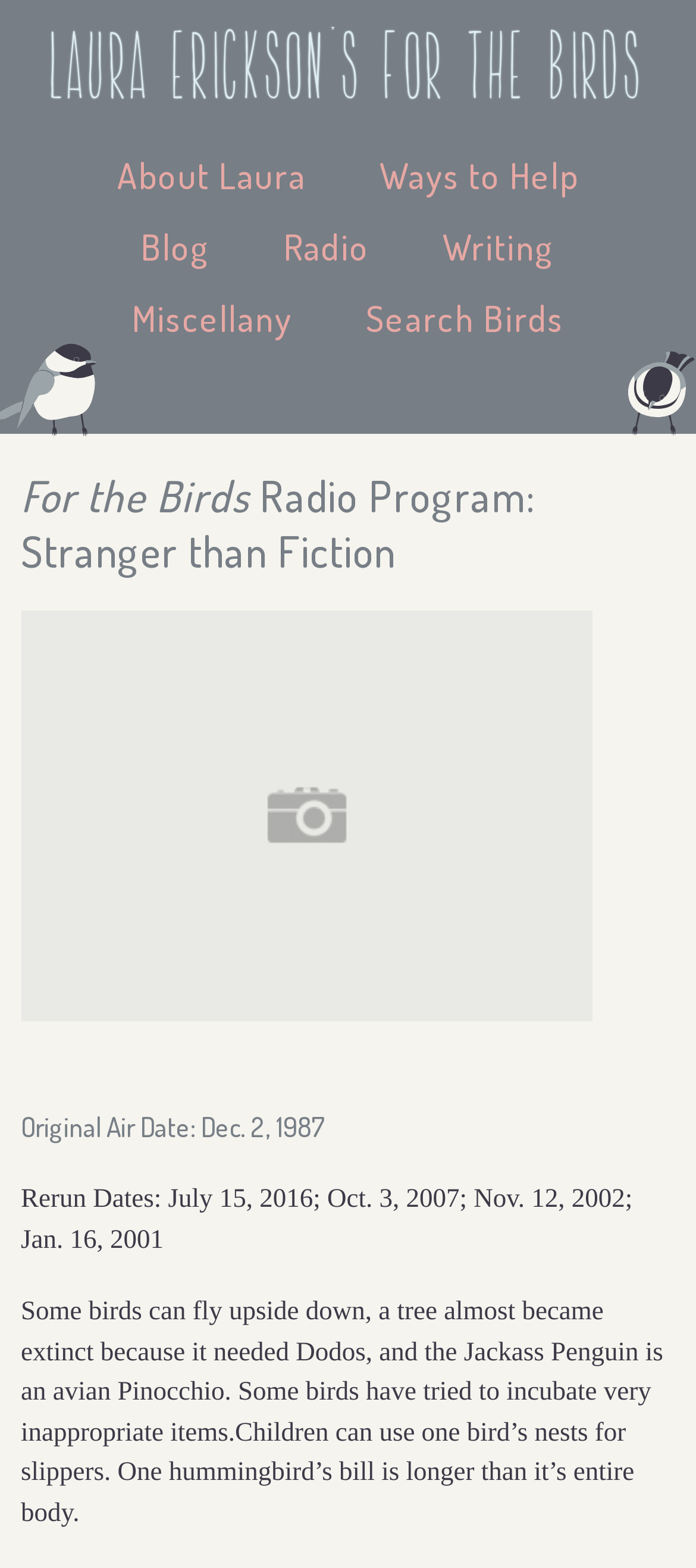Please identify the bounding box coordinates of the clickable area that will allow you to execute the instruction: "visit Laura Erickson's homepage".

[0.0, 0.017, 1.0, 0.07]